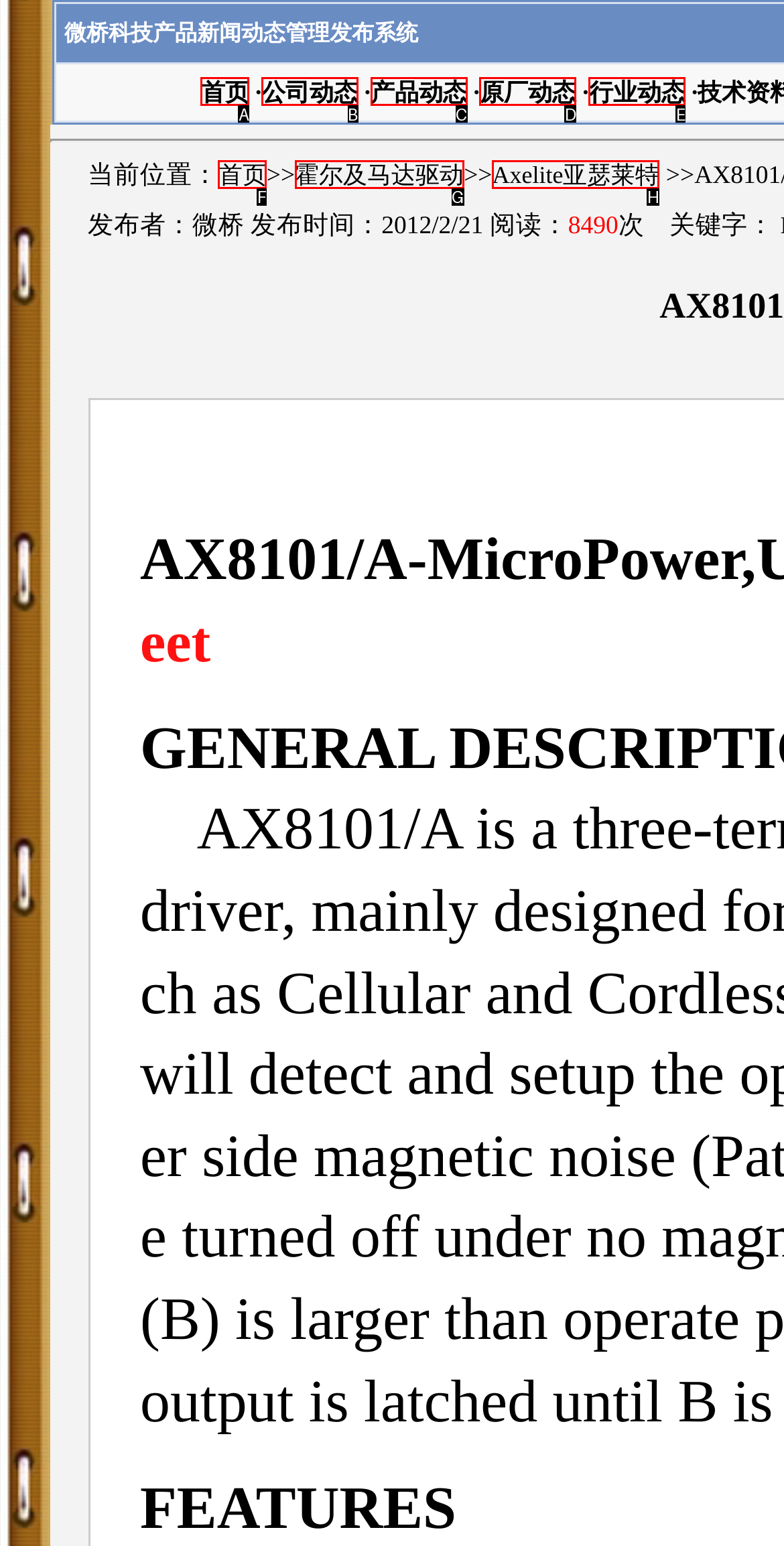Select the HTML element that needs to be clicked to perform the task: explore Axelite products. Reply with the letter of the chosen option.

H